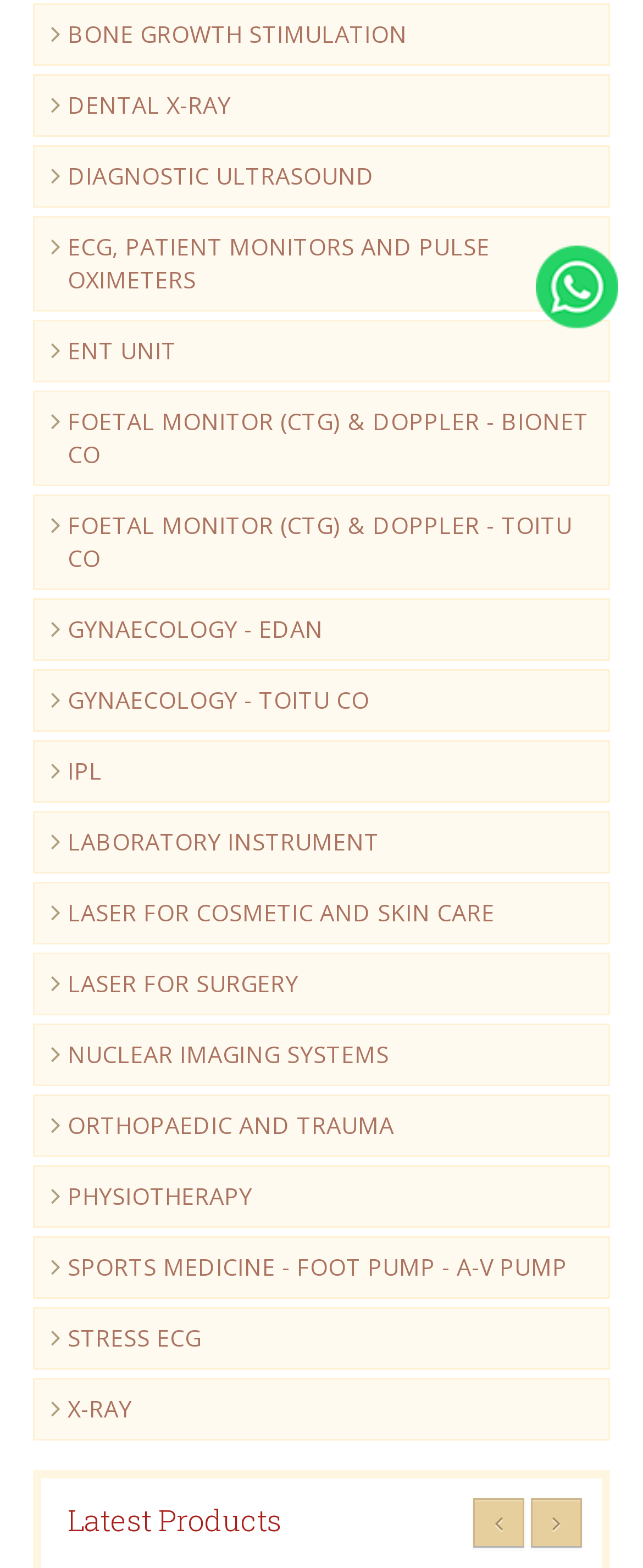Calculate the bounding box coordinates of the UI element given the description: "Laser for Surgery".

[0.054, 0.609, 0.946, 0.646]